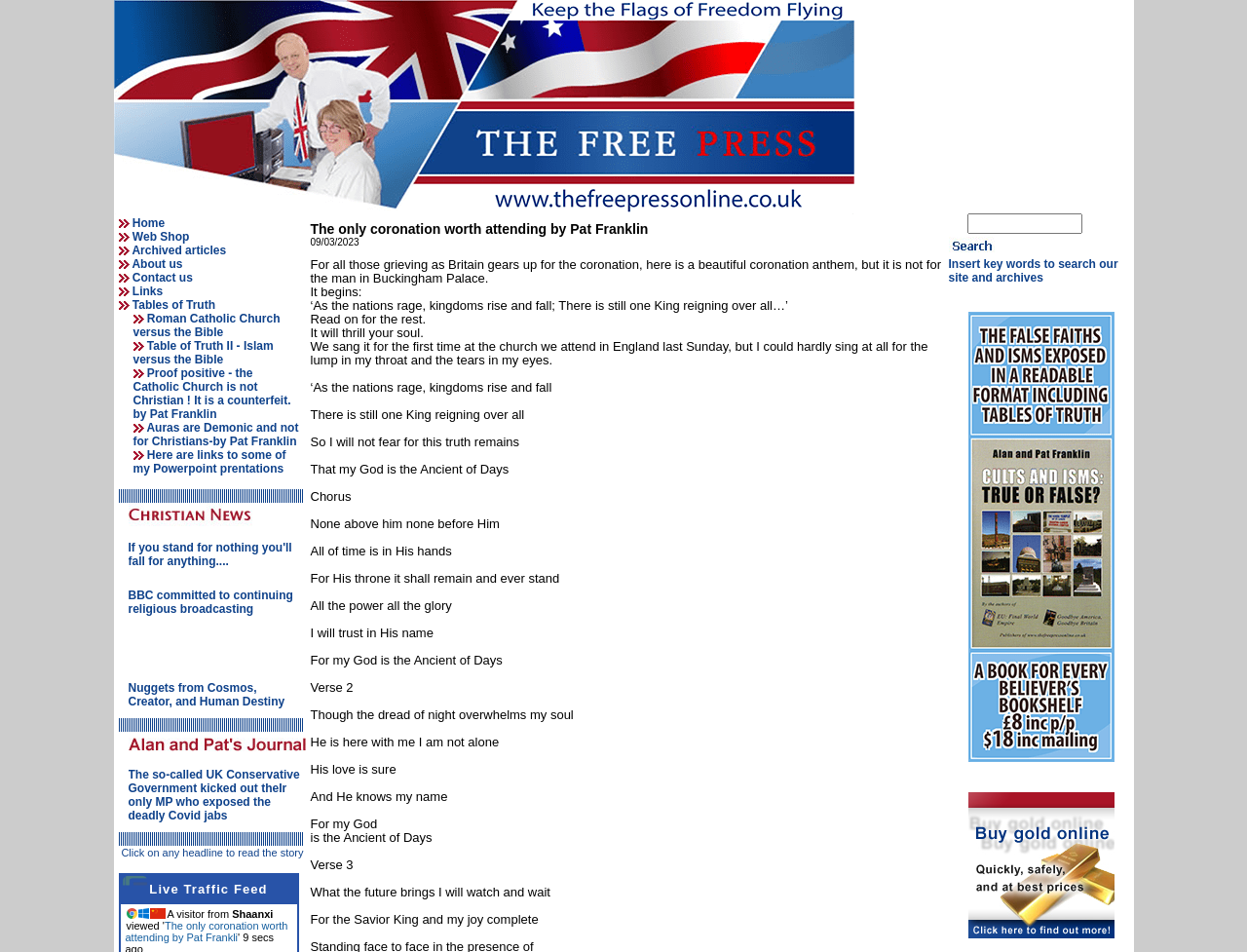Please identify the bounding box coordinates of the clickable region that I should interact with to perform the following instruction: "Visit the 'Web Shop'". The coordinates should be expressed as four float numbers between 0 and 1, i.e., [left, top, right, bottom].

[0.106, 0.242, 0.152, 0.256]